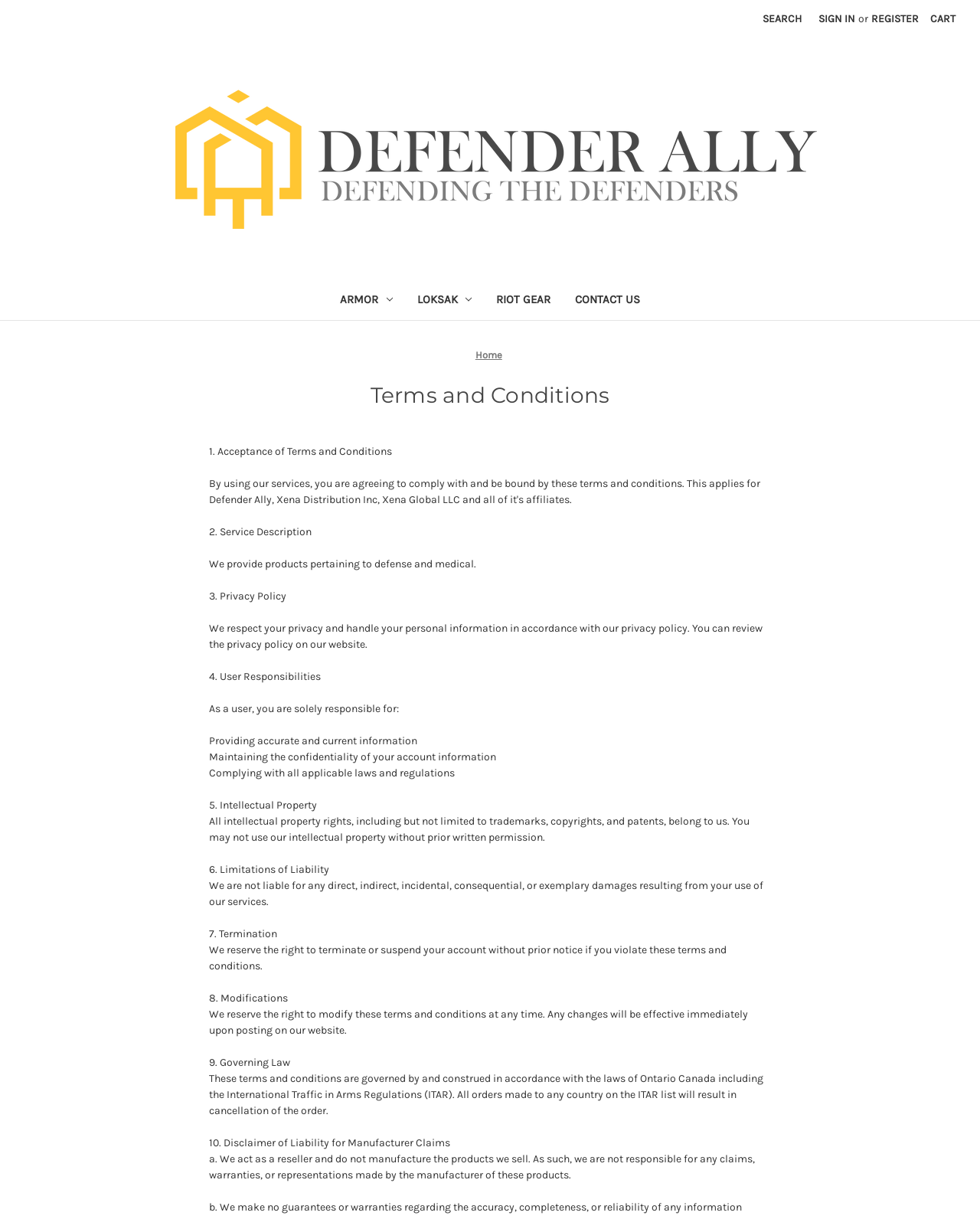Locate the bounding box coordinates of the clickable area needed to fulfill the instruction: "Sign in to your account".

[0.827, 0.0, 0.881, 0.031]